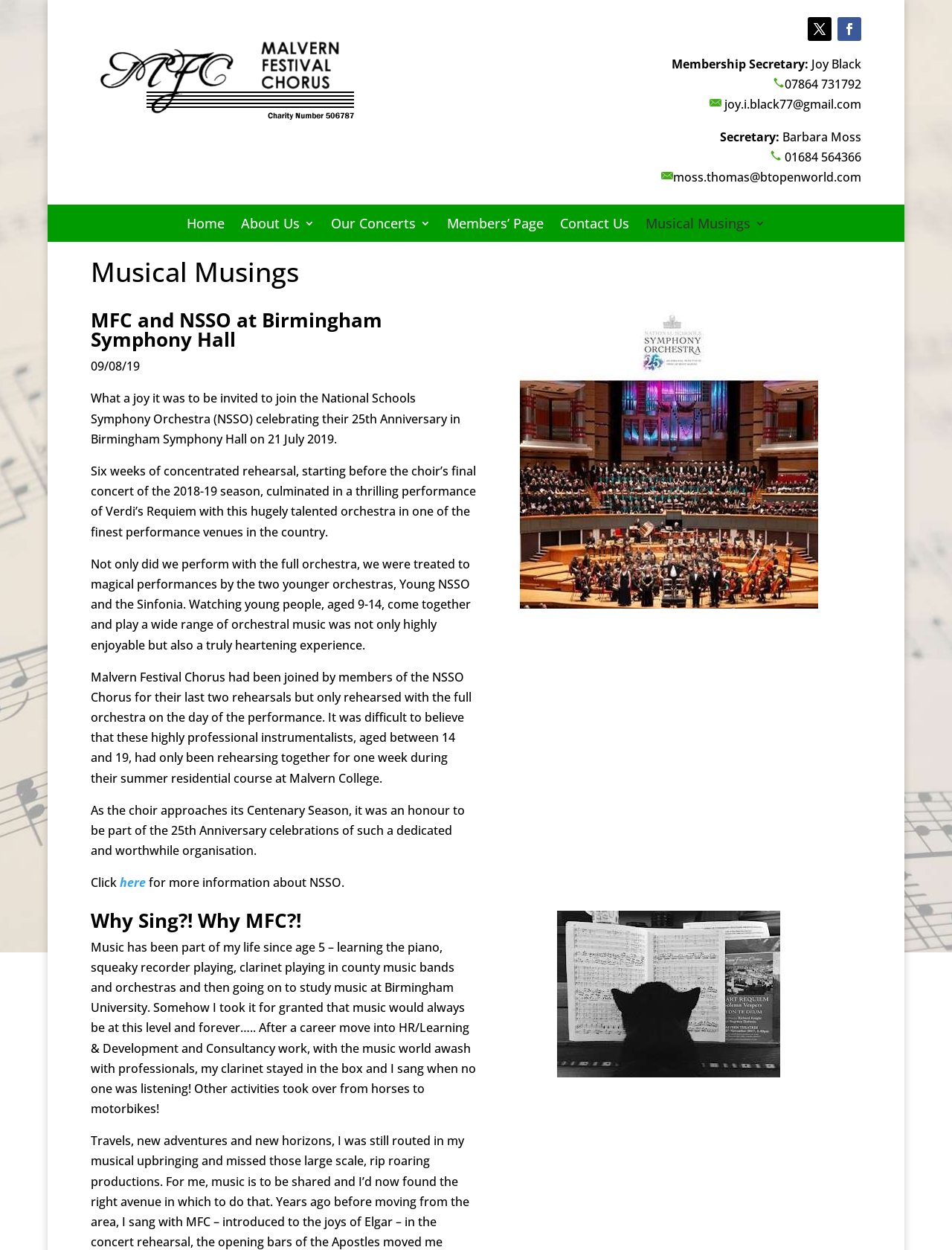Bounding box coordinates are specified in the format (top-left x, top-left y, bottom-right x, bottom-right y). All values are floating point numbers bounded between 0 and 1. Please provide the bounding box coordinate of the region this sentence describes: Home

[0.196, 0.175, 0.236, 0.188]